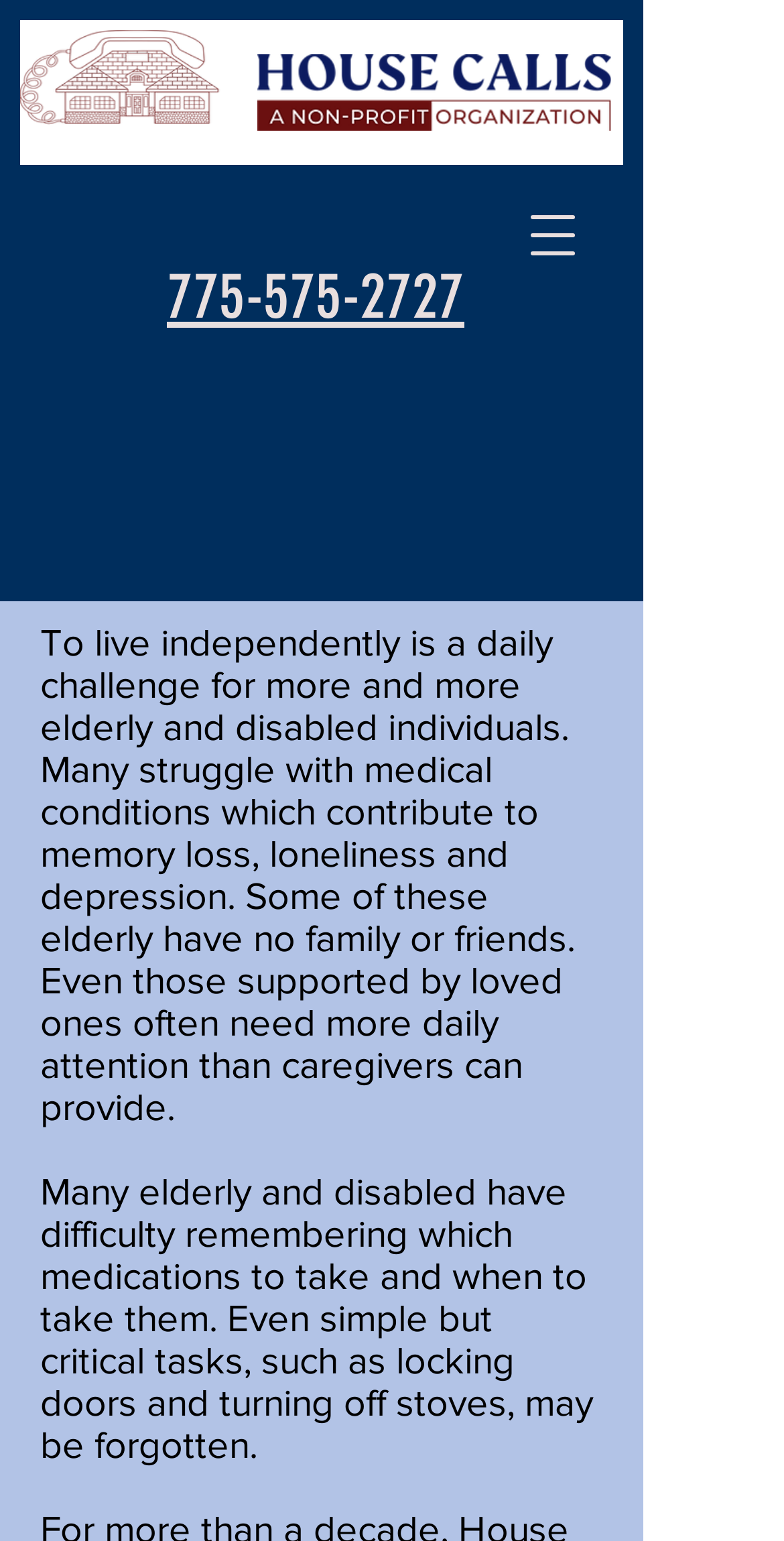Determine the bounding box coordinates (top-left x, top-left y, bottom-right x, bottom-right y) of the UI element described in the following text: title="Gold Silver Reports"

None